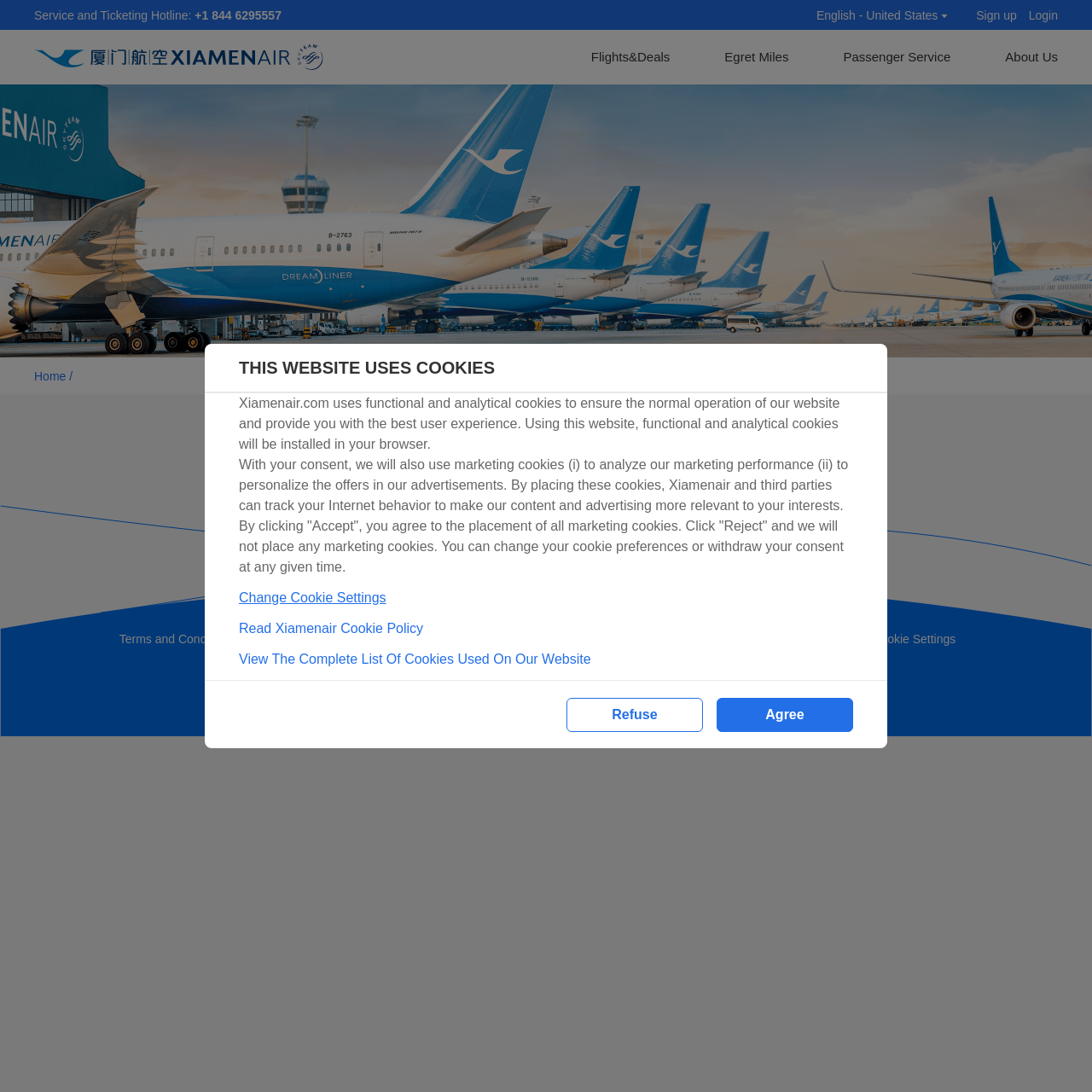Please give a short response to the question using one word or a phrase:
What is the language of the webpage?

English